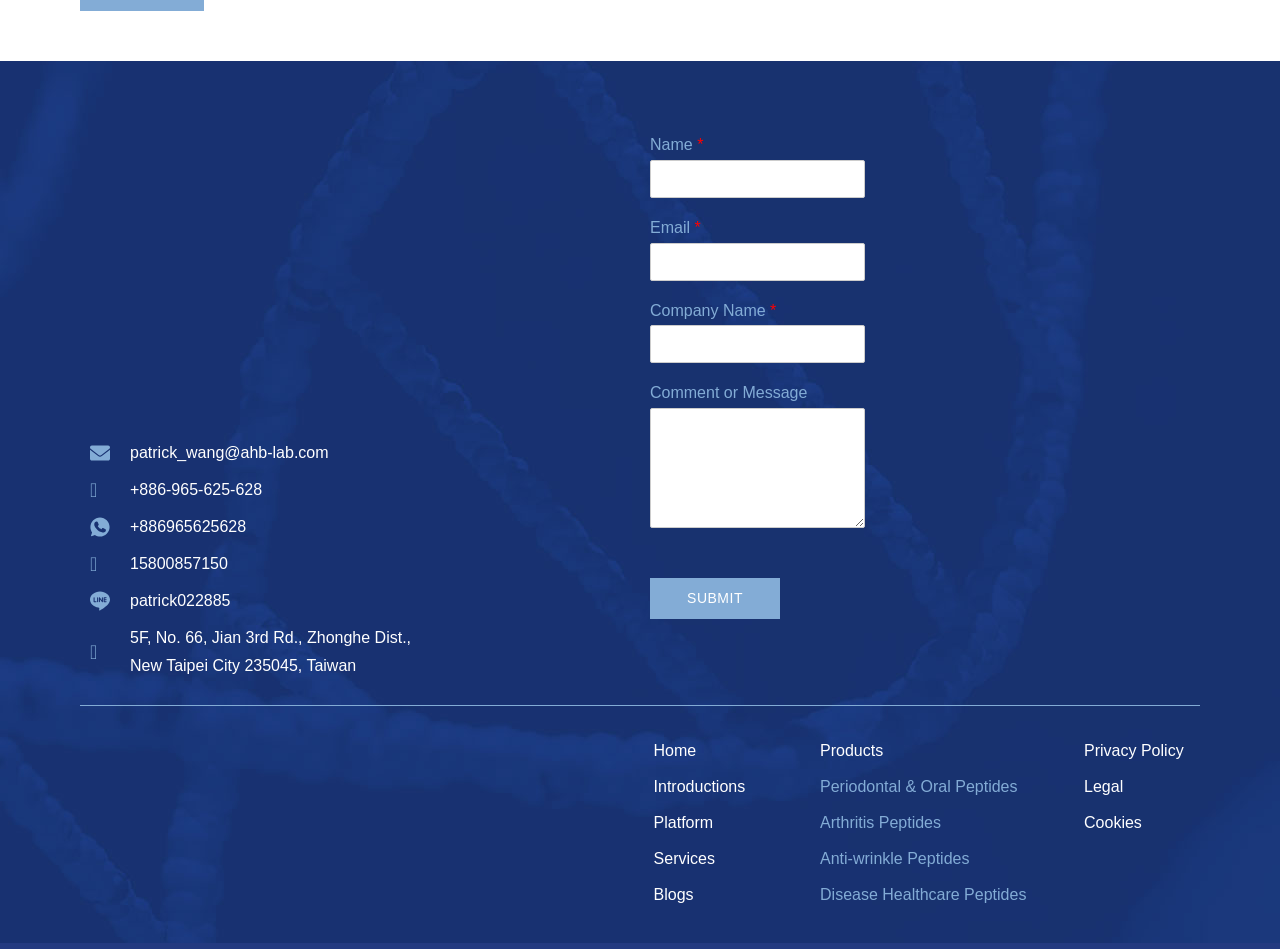What is the purpose of the form?
Can you provide an in-depth and detailed response to the question?

I inferred the purpose of the form by looking at the labels and fields in the form. The form has fields for name, email, company name, and comment or message, and a submit button. This suggests that the purpose of the form is to submit a message or comment.